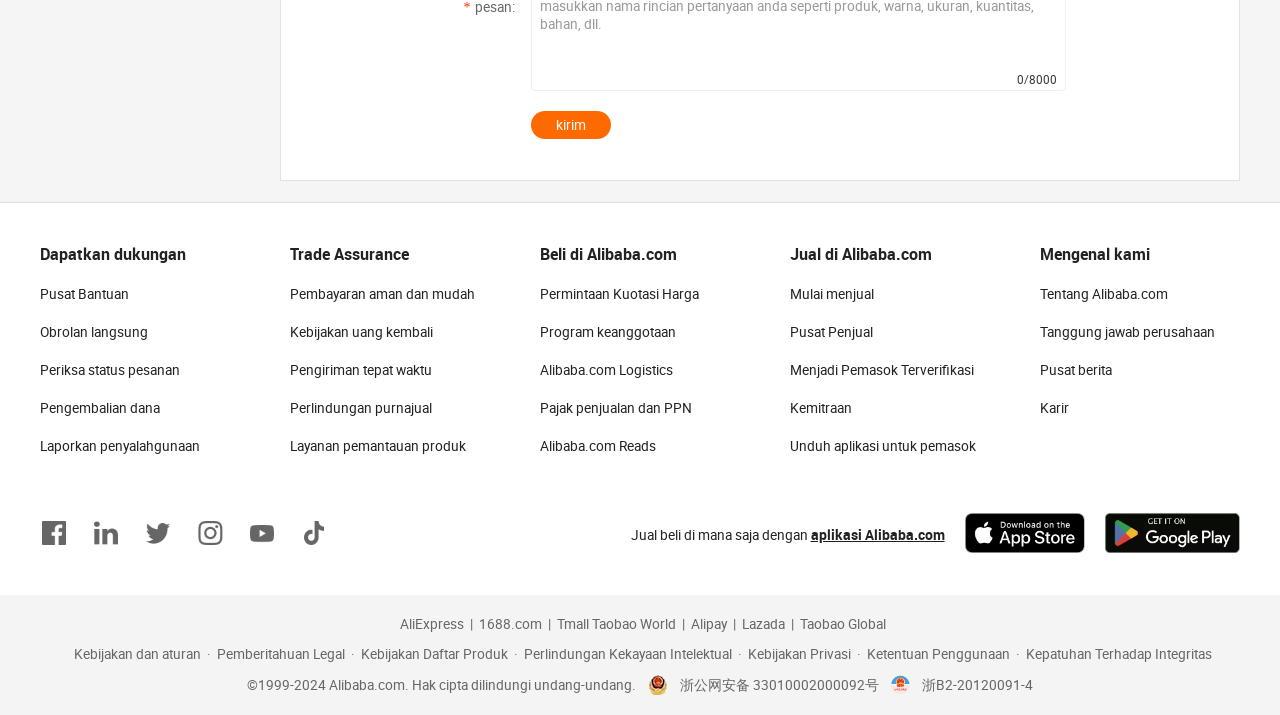Using the given element description, provide the bounding box coordinates (top-left x, top-left y, bottom-right x, bottom-right y) for the corresponding UI element in the screenshot: Unduh aplikasi untuk pemasok

[0.617, 0.613, 0.762, 0.635]